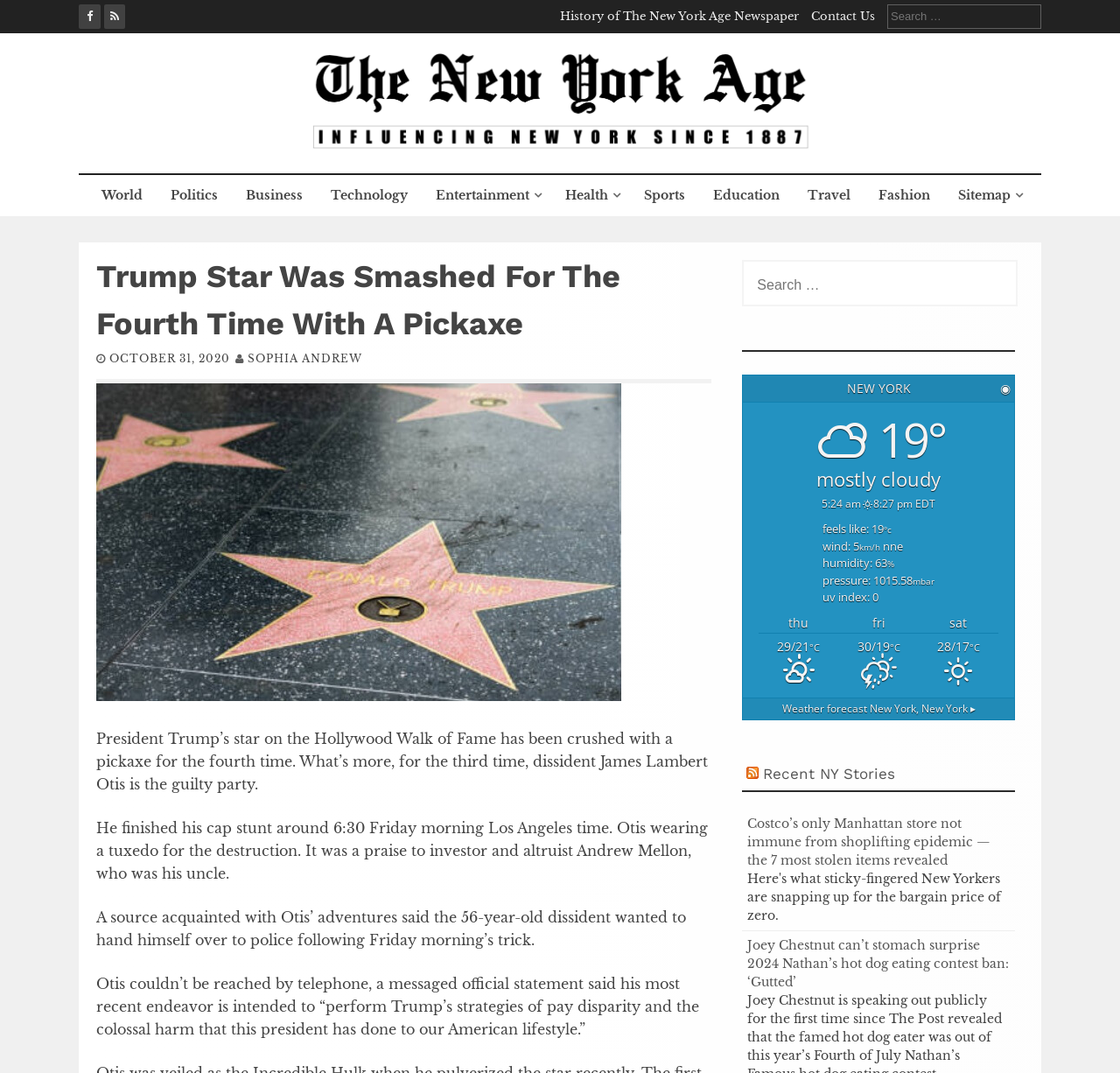Predict the bounding box for the UI component with the following description: "Health".

[0.494, 0.163, 0.56, 0.201]